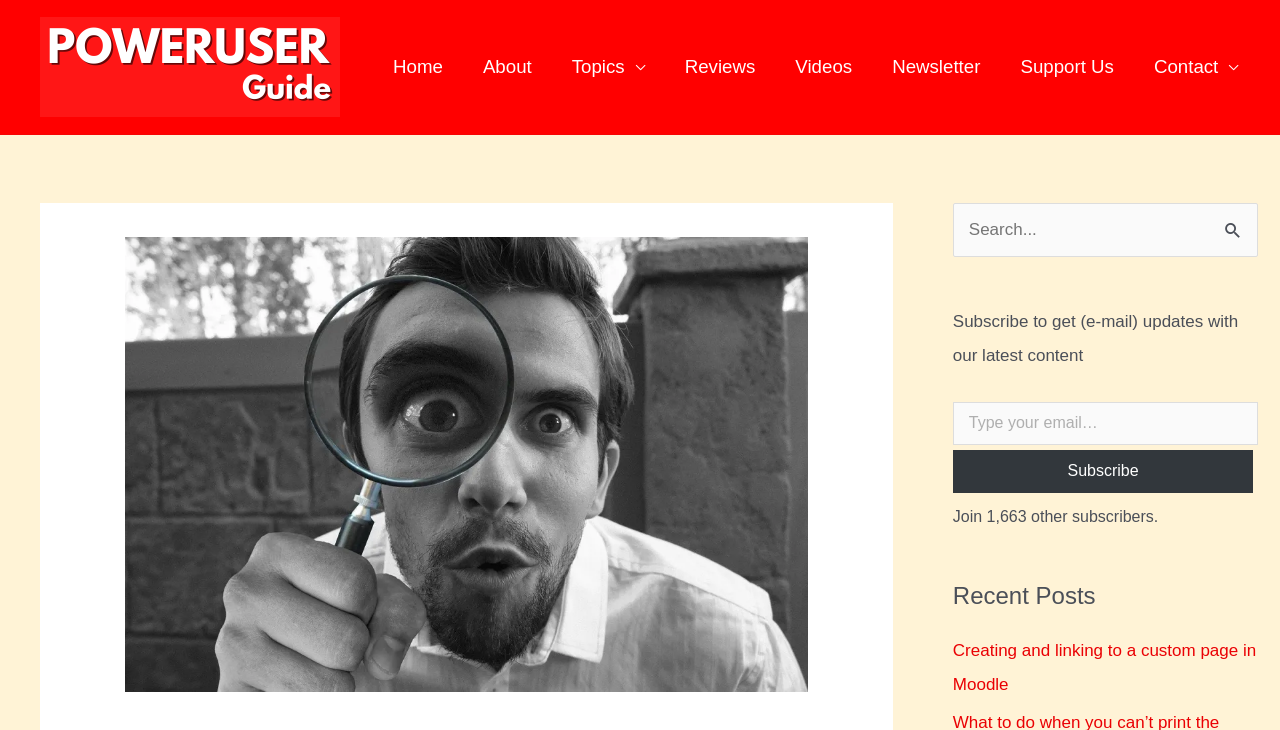How many navigation links are there?
Please provide a single word or phrase as your answer based on the screenshot.

9